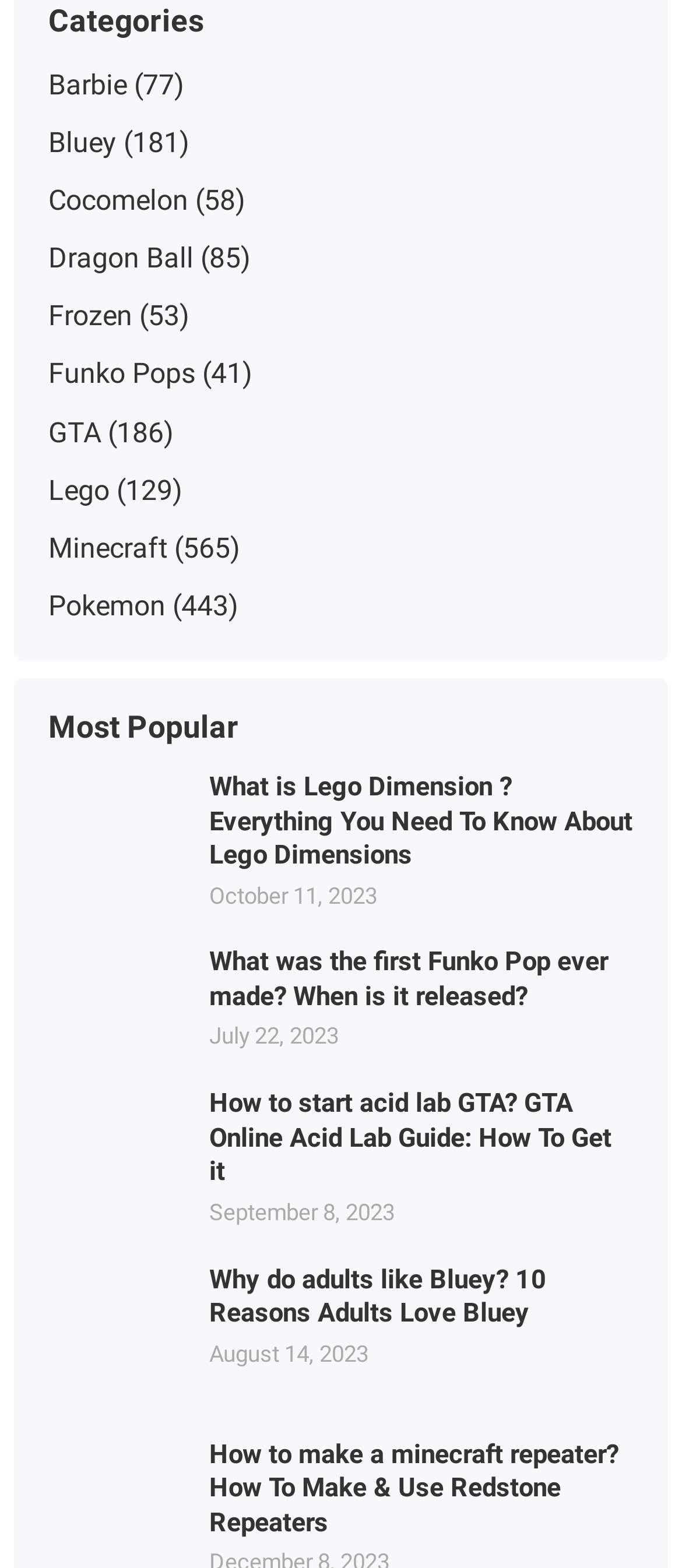Specify the bounding box coordinates for the region that must be clicked to perform the given instruction: "Click on the 'What is Lego Dimension?' link".

[0.307, 0.492, 0.929, 0.557]